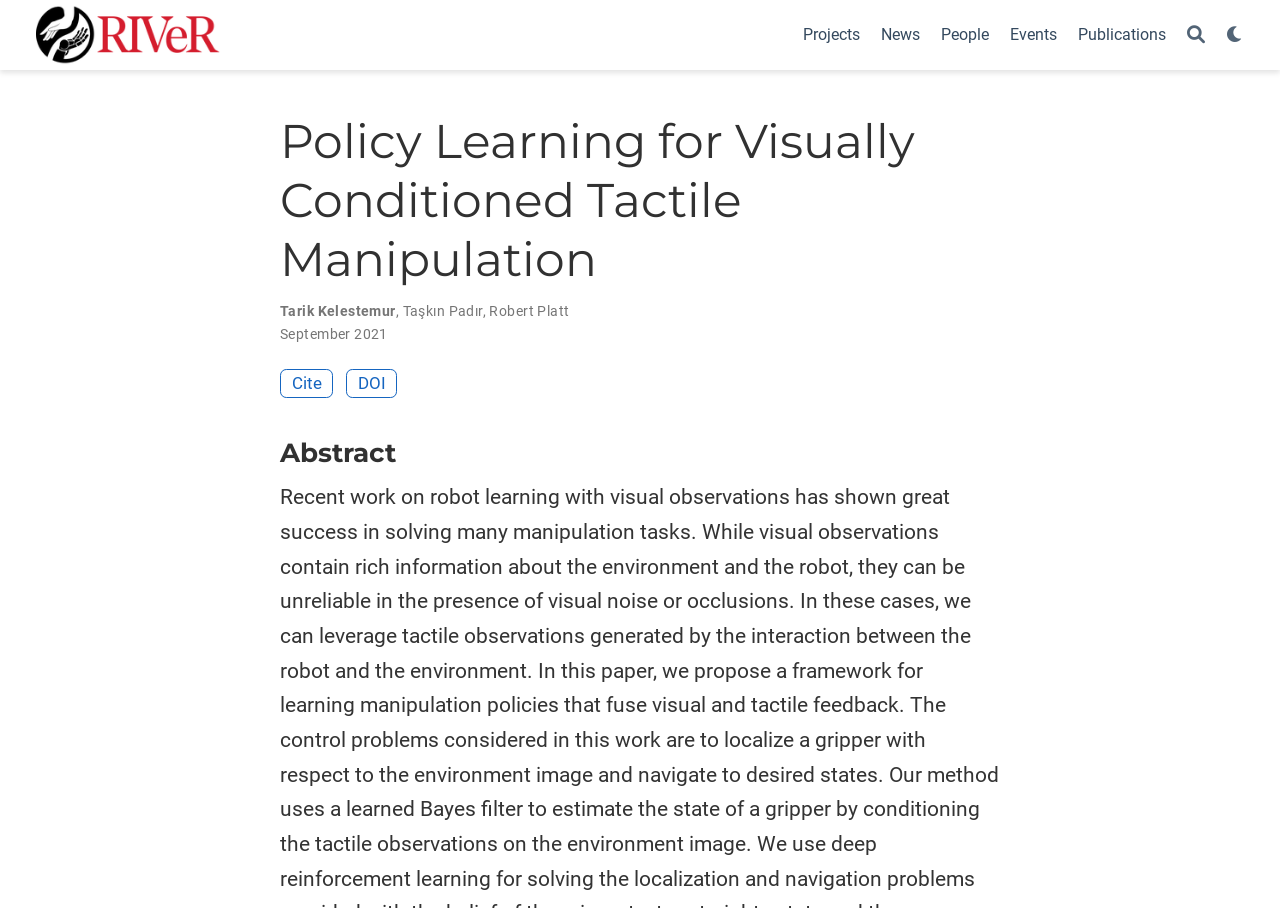Calculate the bounding box coordinates of the UI element given the description: "GPR54 Receptor".

None